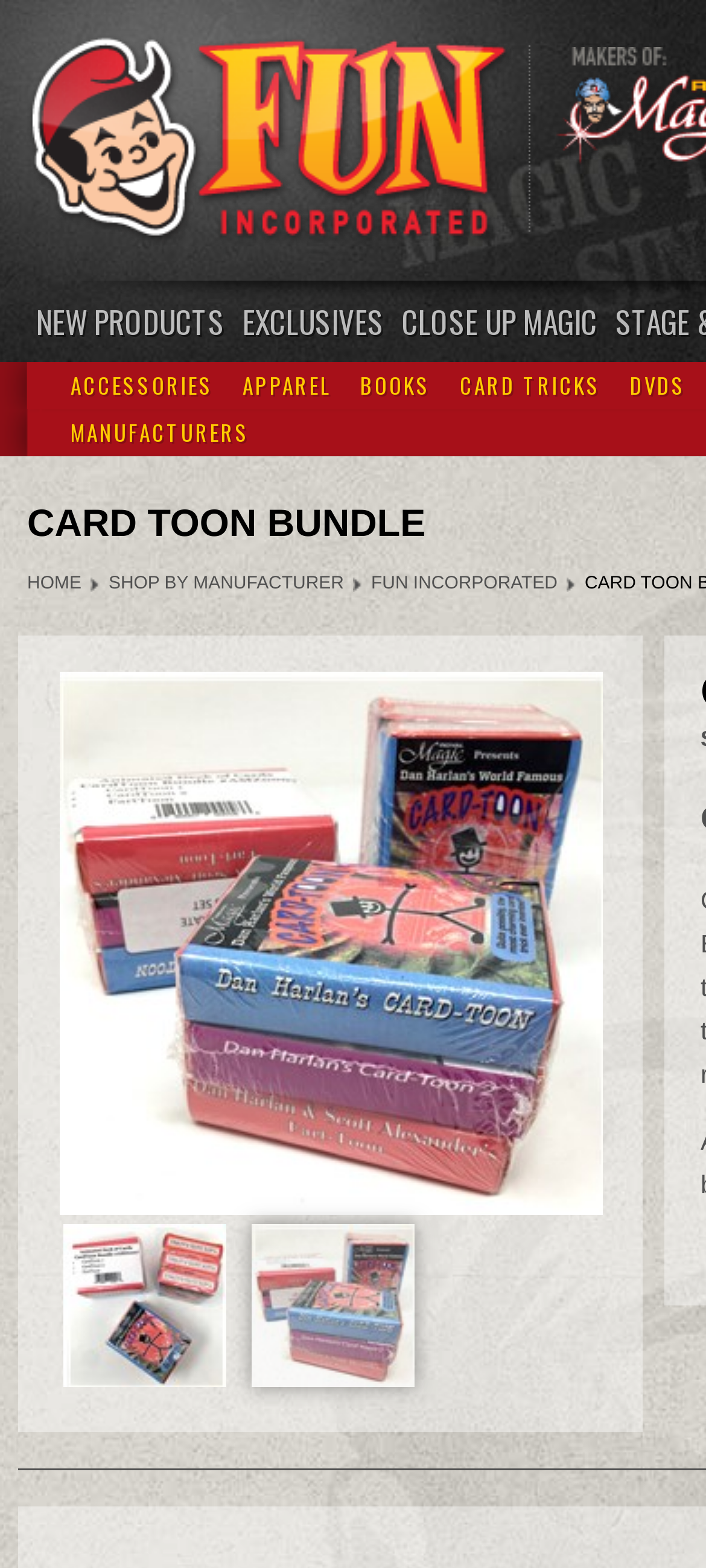What is the company name displayed on the top left?
Use the image to answer the question with a single word or phrase.

Fun Incorporated